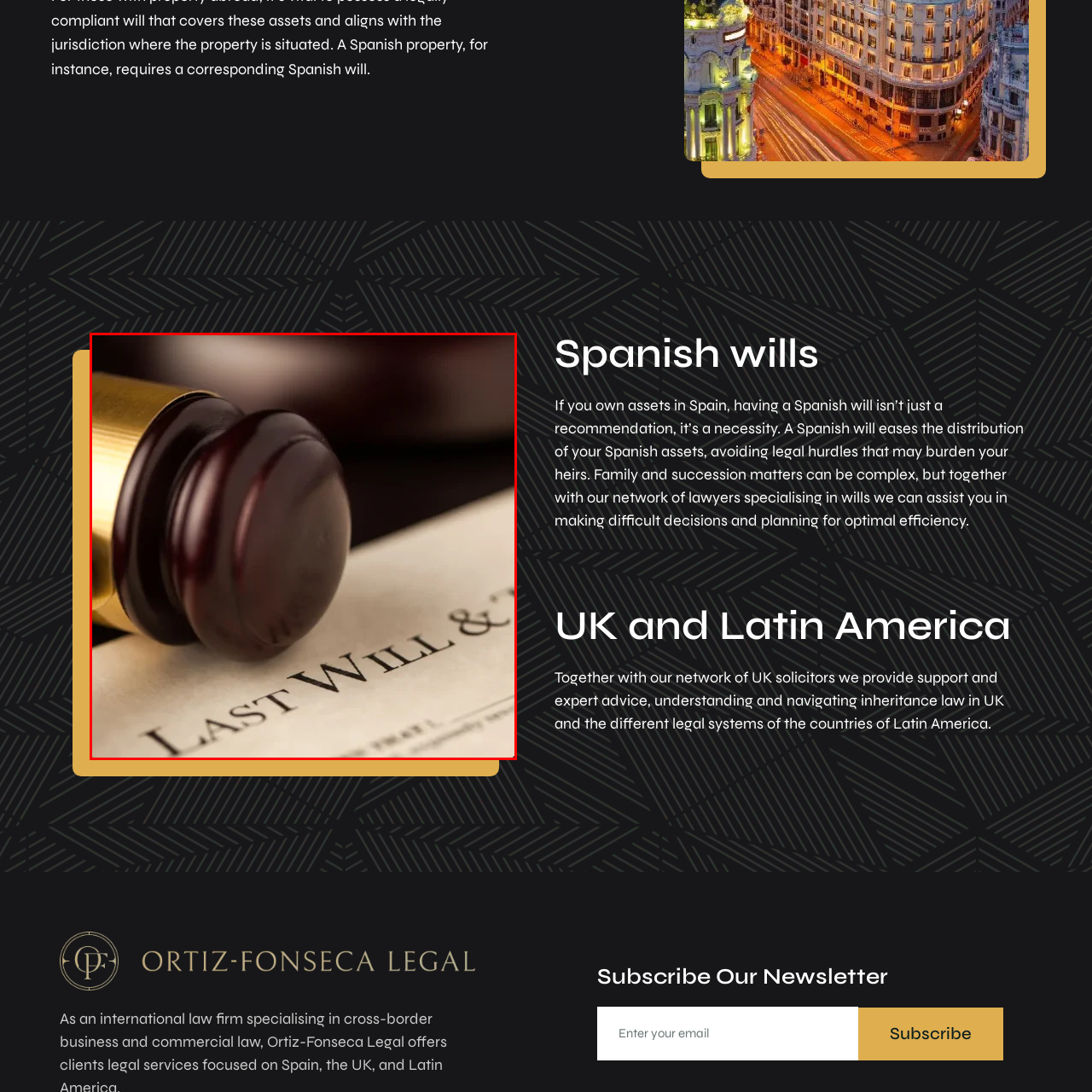Create a detailed narrative of the scene depicted inside the red-outlined image.

The image showcases a personal wooden gavel resting on the edge of a document labeled "Last Will & Testament." The gavel, with its polished brown head and a gold band around its handle, symbolizes authority and the legal profession. This scene emphasizes the importance of having a legally recognized will, especially for individuals with assets in specific jurisdictions, like Spain, as it simplifies the distribution of those assets. Such documentation is crucial in navigating complex family and succession matters, providing both security and clarity for one's heirs. The visual interplay of the gavel and the will underscores the serious nature of estate planning and the necessity of legal assistance in ensuring optimal decisions for asset distribution.